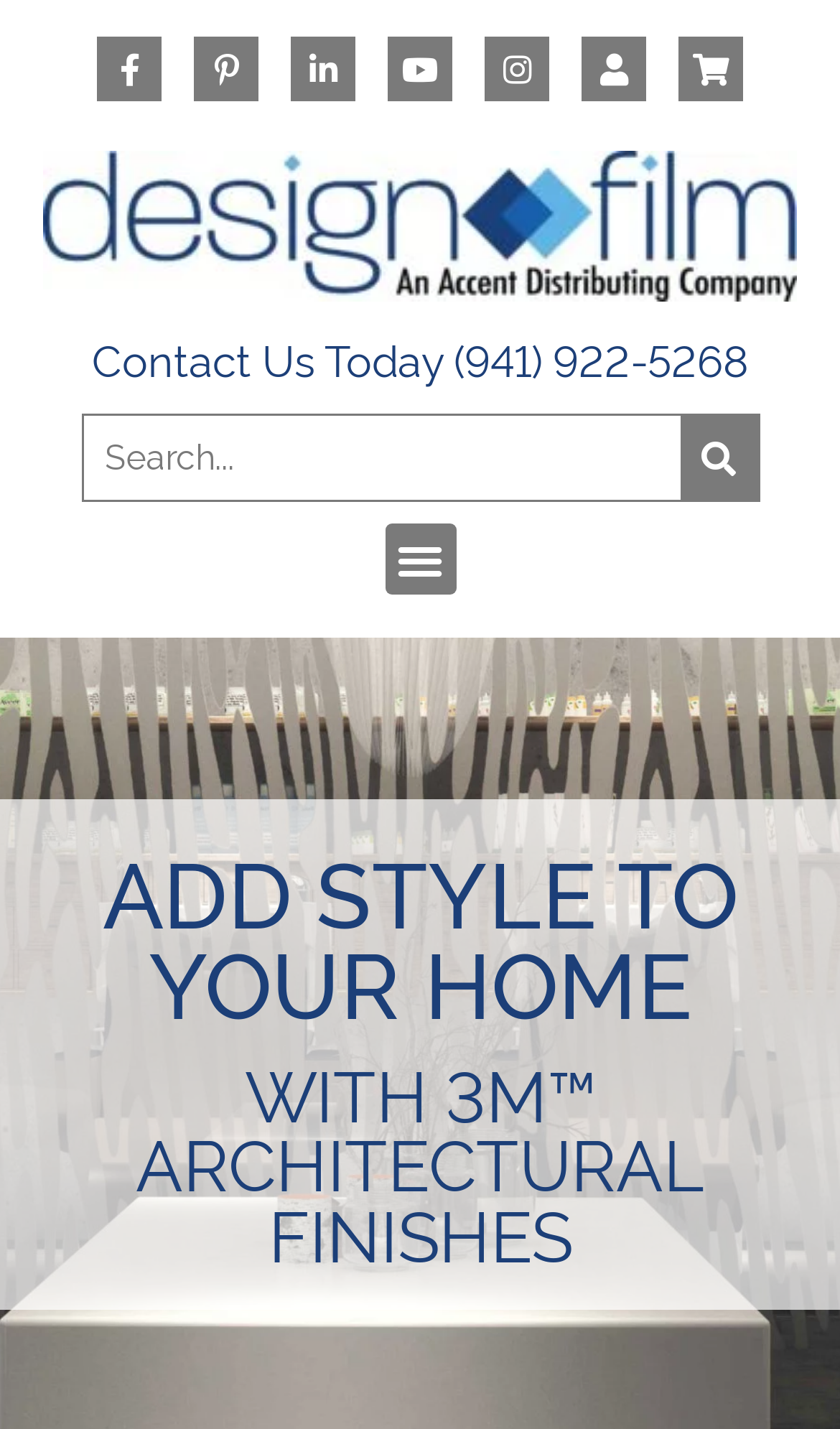Provide the bounding box coordinates, formatted as (top-left x, top-left y, bottom-right x, bottom-right y), with all values being floating point numbers between 0 and 1. Identify the bounding box of the UI element that matches the description: name="s" placeholder="Search..."

[0.099, 0.291, 0.809, 0.35]